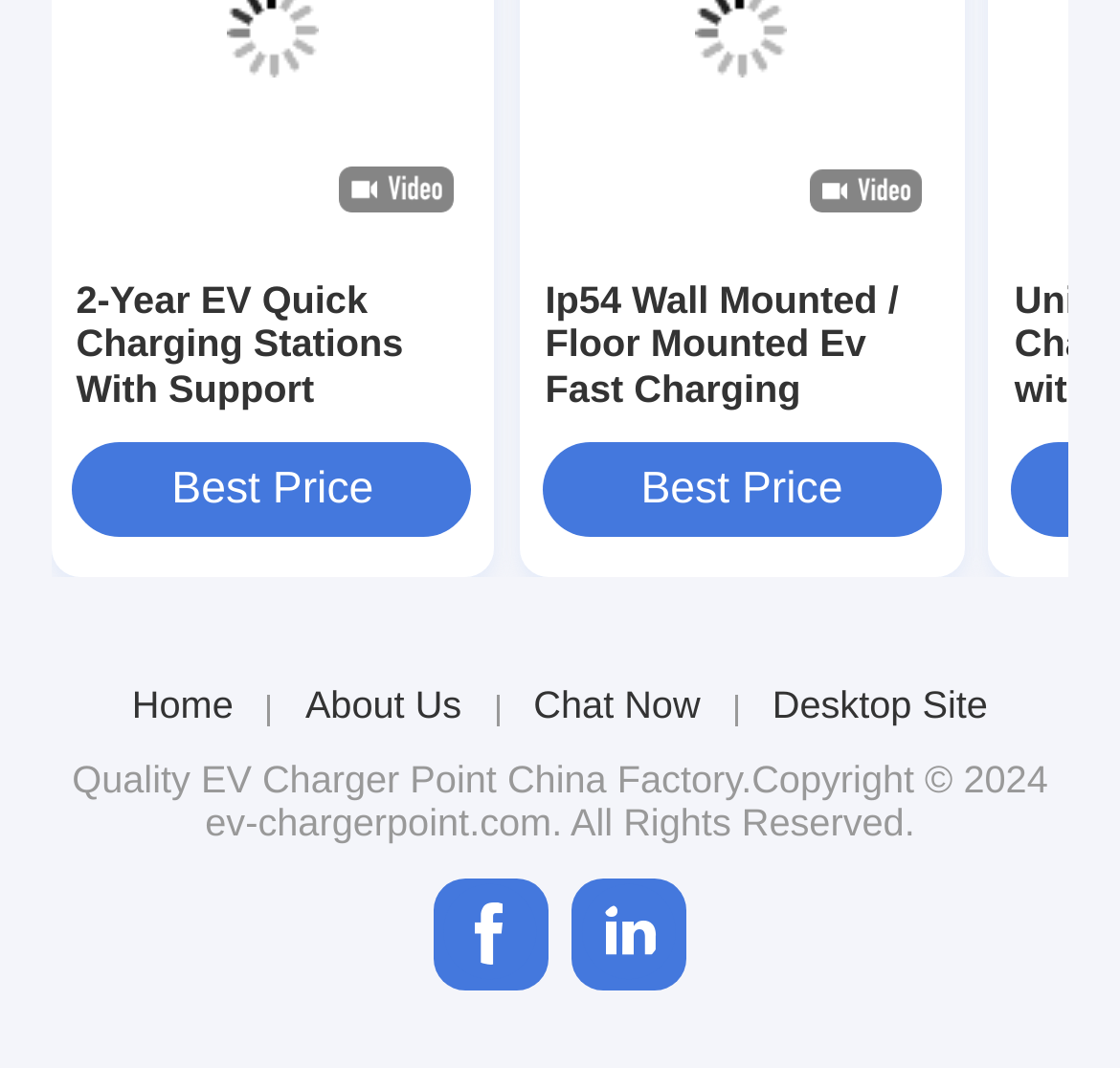Given the webpage screenshot, identify the bounding box of the UI element that matches this description: "EV Charger Point".

[0.179, 0.711, 0.444, 0.751]